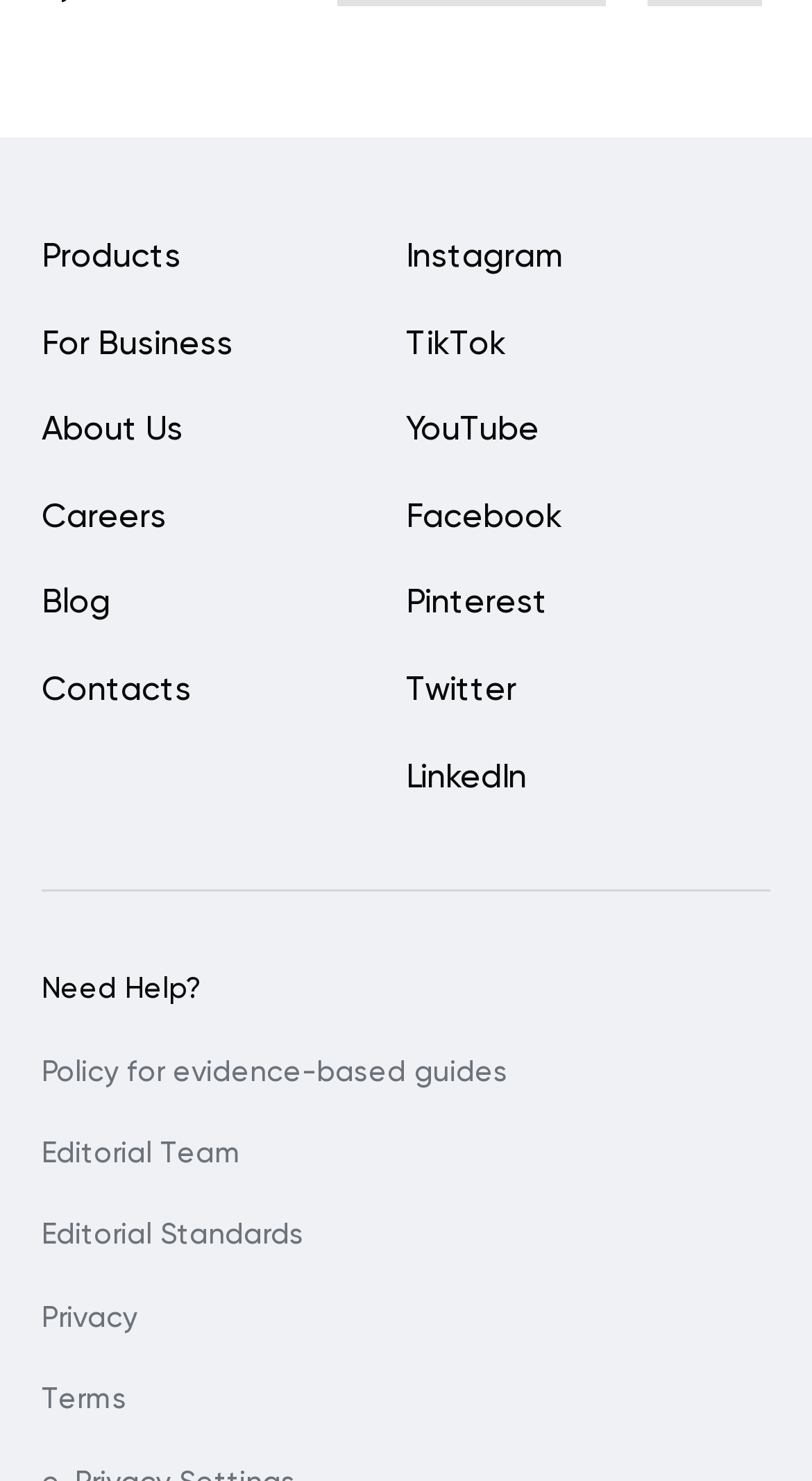Identify the bounding box coordinates of the clickable region necessary to fulfill the following instruction: "Learn about the Editorial Team". The bounding box coordinates should be four float numbers between 0 and 1, i.e., [left, top, right, bottom].

[0.051, 0.769, 0.297, 0.797]